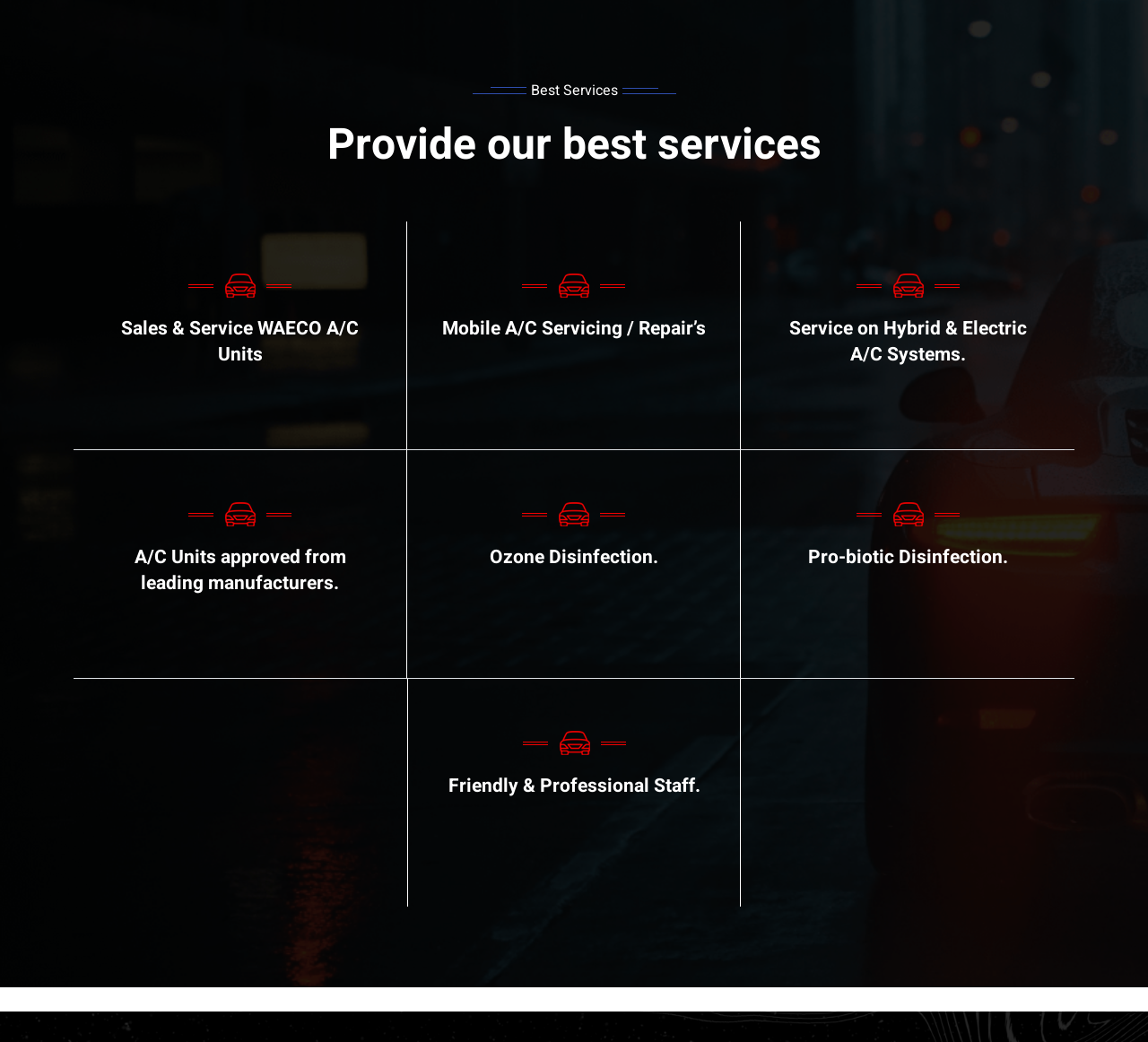Please respond in a single word or phrase: 
What is the theme of the services provided?

Air Conditioning